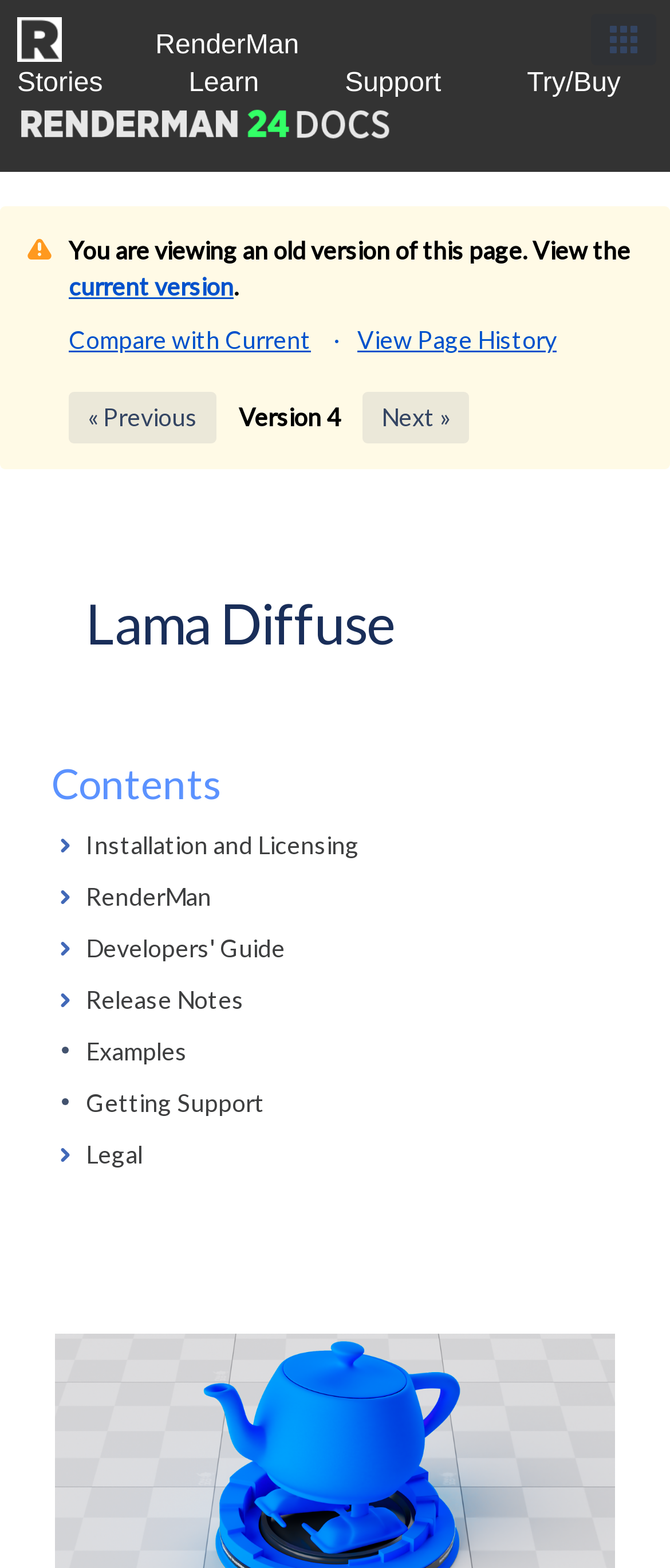What is the logo of the website?
Please give a detailed and elaborate answer to the question.

The logo of the website is RenderMan, which can be inferred from the image element with the description 'RenderMan logo' at the top left corner of the webpage.